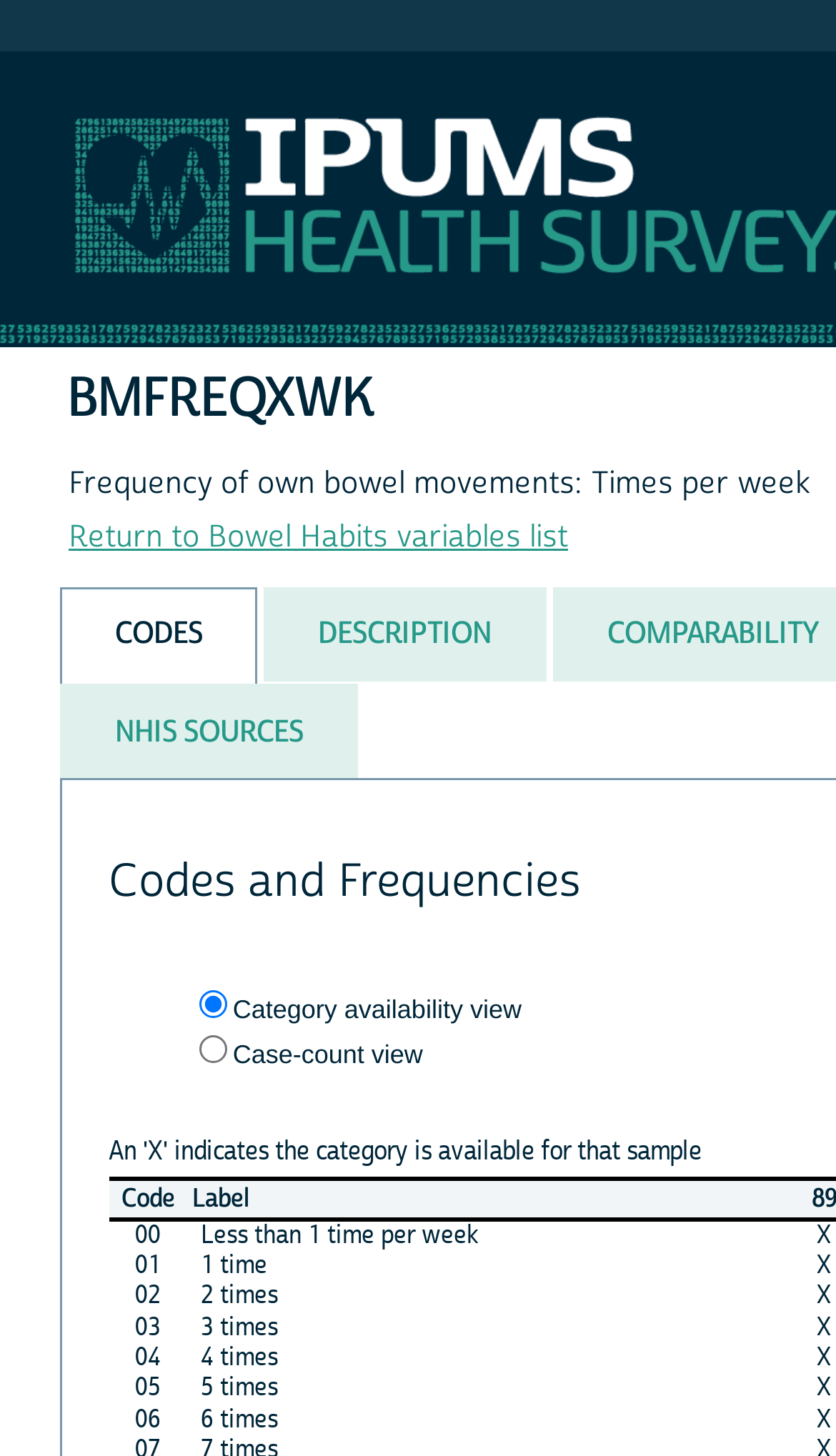Extract the bounding box coordinates of the UI element described by: "NHIS Sources". The coordinates should include four float numbers ranging from 0 to 1, e.g., [left, top, right, bottom].

[0.075, 0.471, 0.426, 0.535]